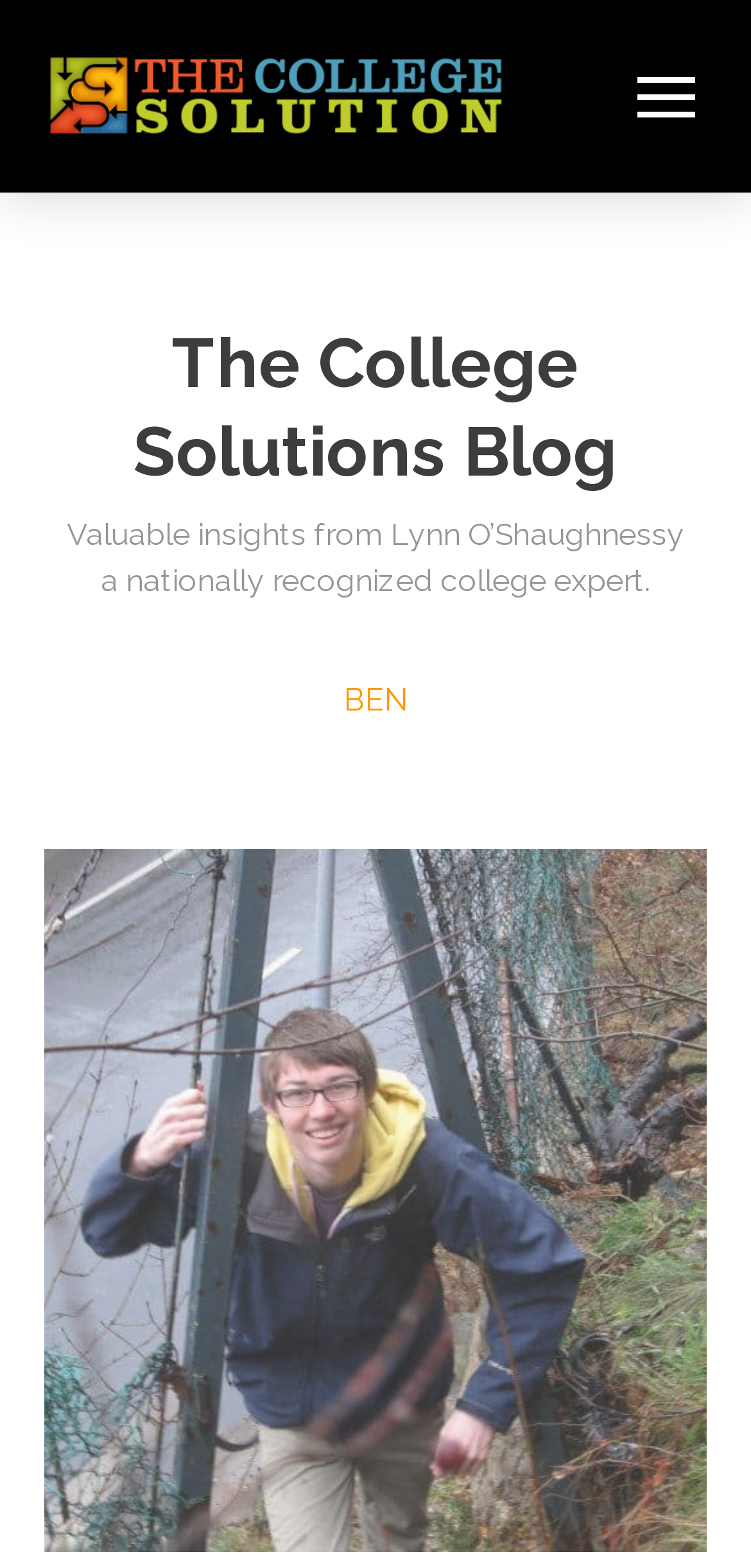Given the description of a UI element: "alt="The College Solution"", identify the bounding box coordinates of the matching element in the webpage screenshot.

[0.051, 0.026, 0.692, 0.097]